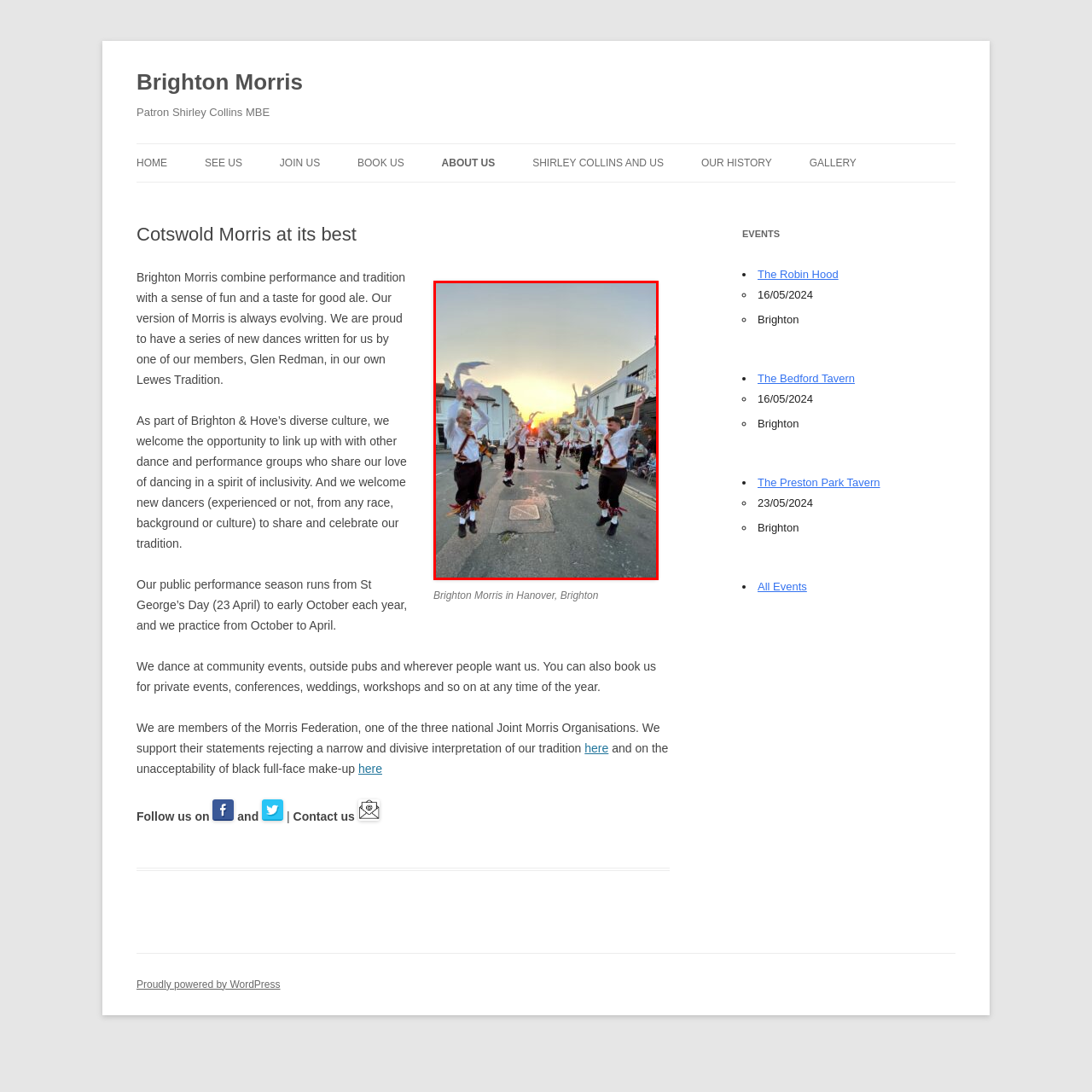What are the dancers holding above their heads?
Review the image marked by the red bounding box and deliver a detailed response to the question.

According to the caption, some of the dancers hold colorful handkerchiefs high above their heads, adding to the lively display.